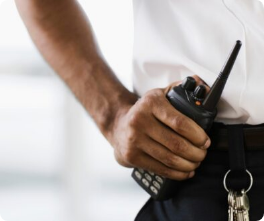Why is the background blurred?
Kindly answer the question with as much detail as you can.

The background appears blurred, which emphasizes the guard's intent focus and the operational environment, highlighting the importance of clear communication in maintaining security and responding to situations effectively.